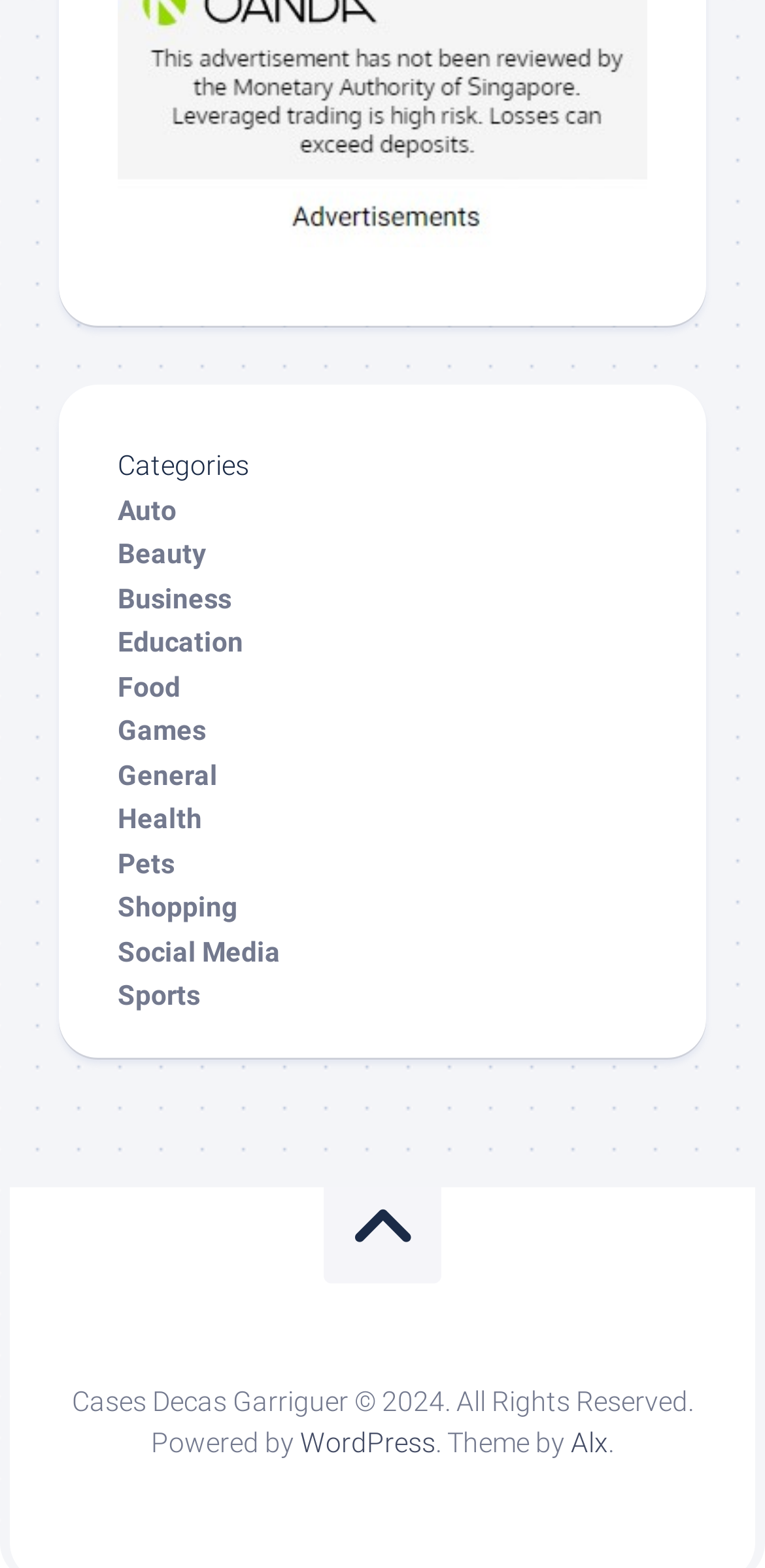What categories are listed on the webpage?
Please provide a full and detailed response to the question.

I found a heading 'Categories' on the webpage, and below it, there are several links listed, including 'Auto', 'Beauty', 'Business', and many more. These links seem to be categories, so I'm listing them out as the answer.